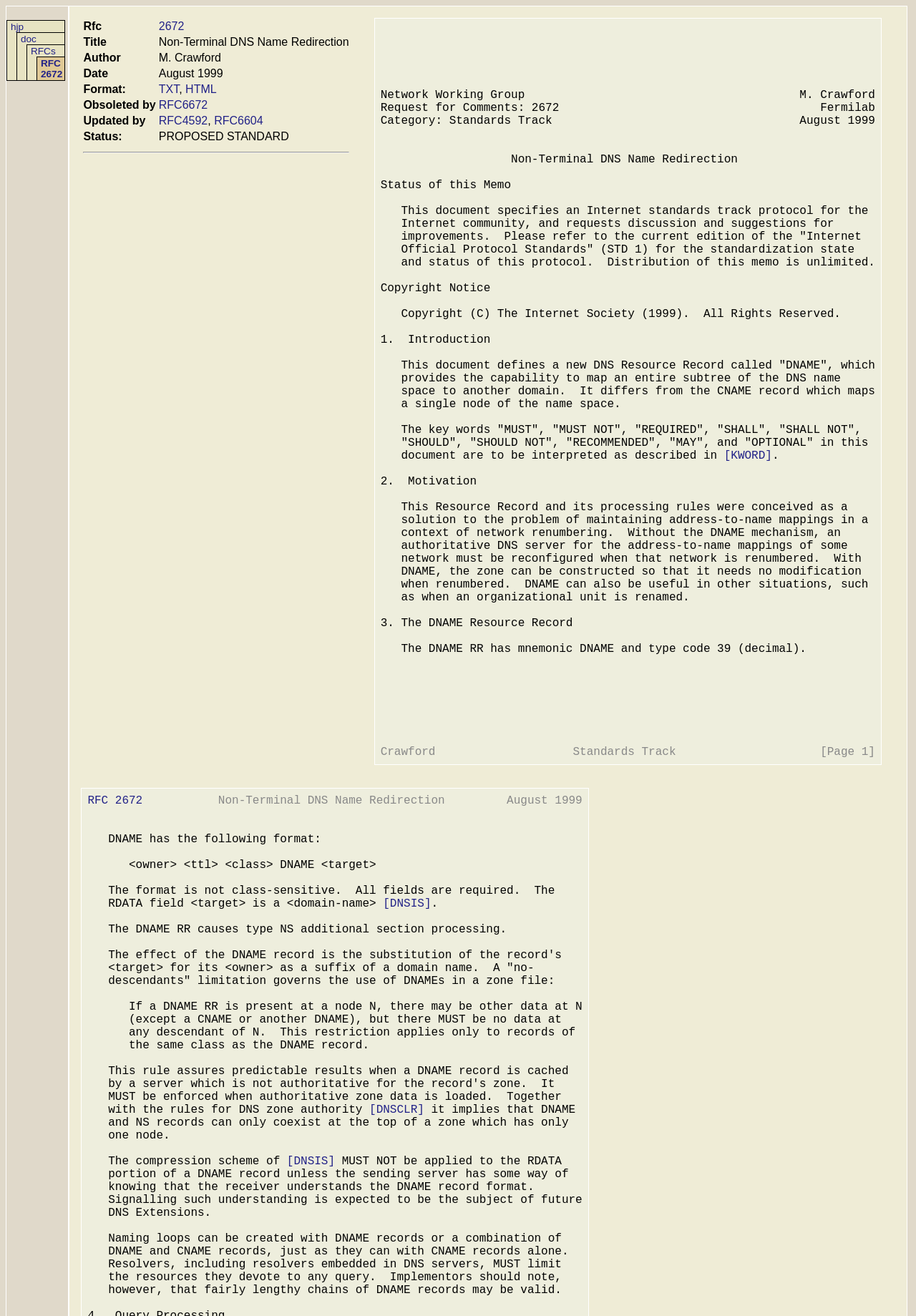Identify the bounding box of the HTML element described as: "[DNSCLR]".

[0.404, 0.883, 0.464, 0.893]